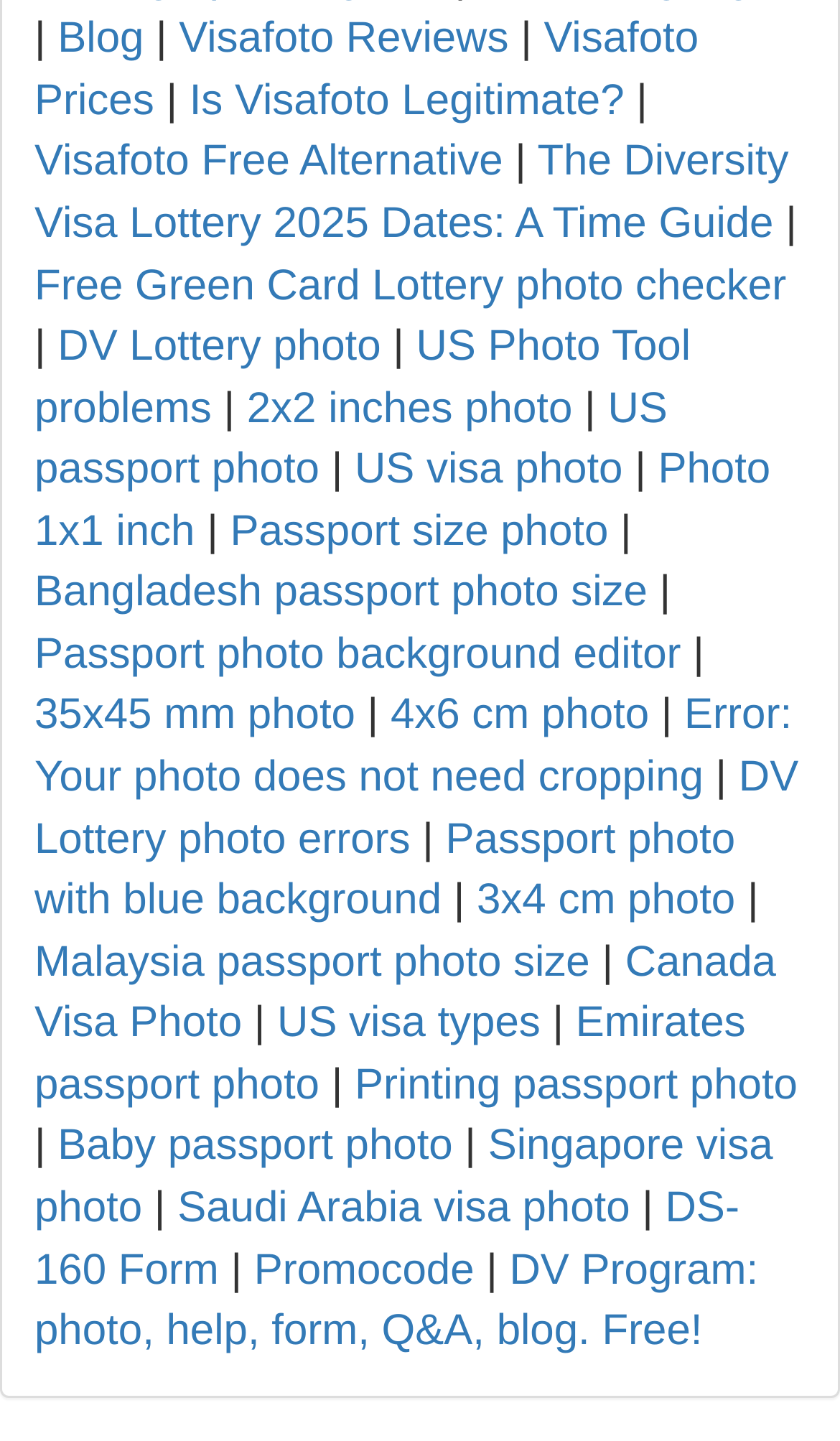Identify the bounding box coordinates of the area that should be clicked in order to complete the given instruction: "Check 'DV Lottery photo errors'". The bounding box coordinates should be four float numbers between 0 and 1, i.e., [left, top, right, bottom].

[0.041, 0.523, 0.951, 0.599]